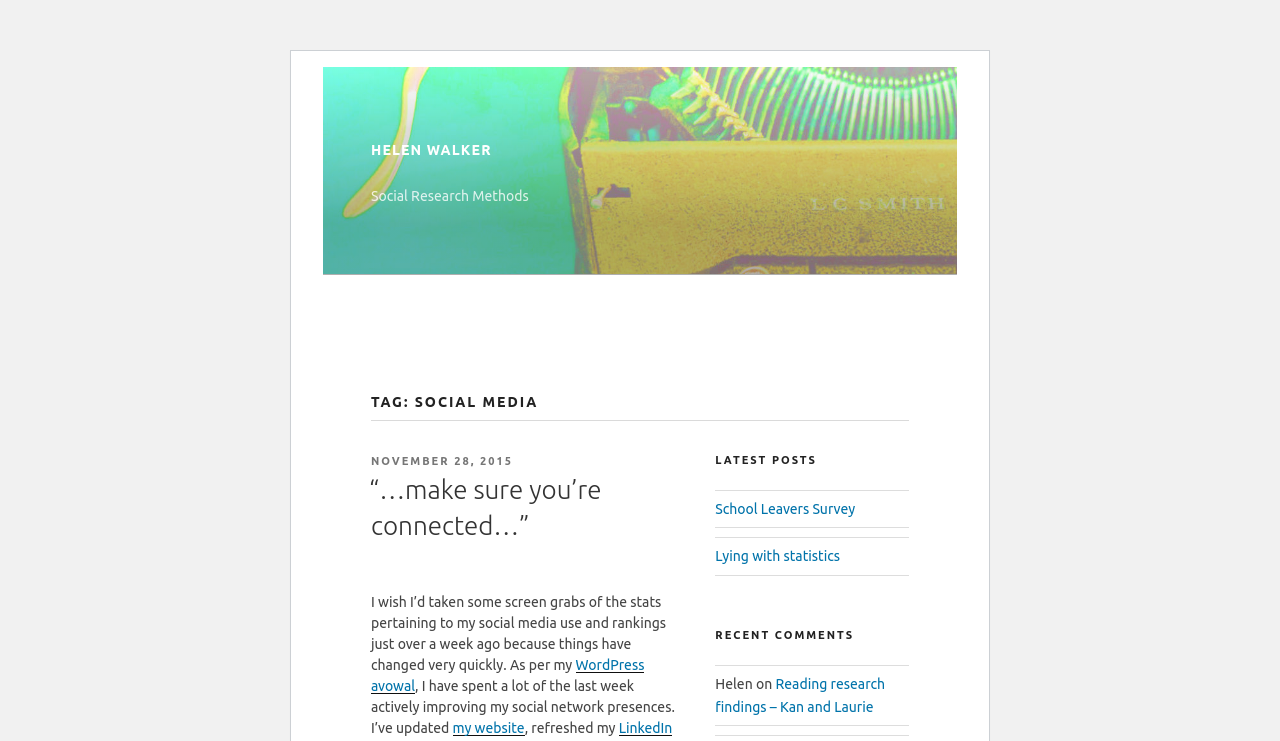What is the date of the latest post?
Please answer the question as detailed as possible.

The date of the latest post can be found in the link 'NOVEMBER 28, 2015' with bounding box coordinates [0.29, 0.613, 0.401, 0.63].